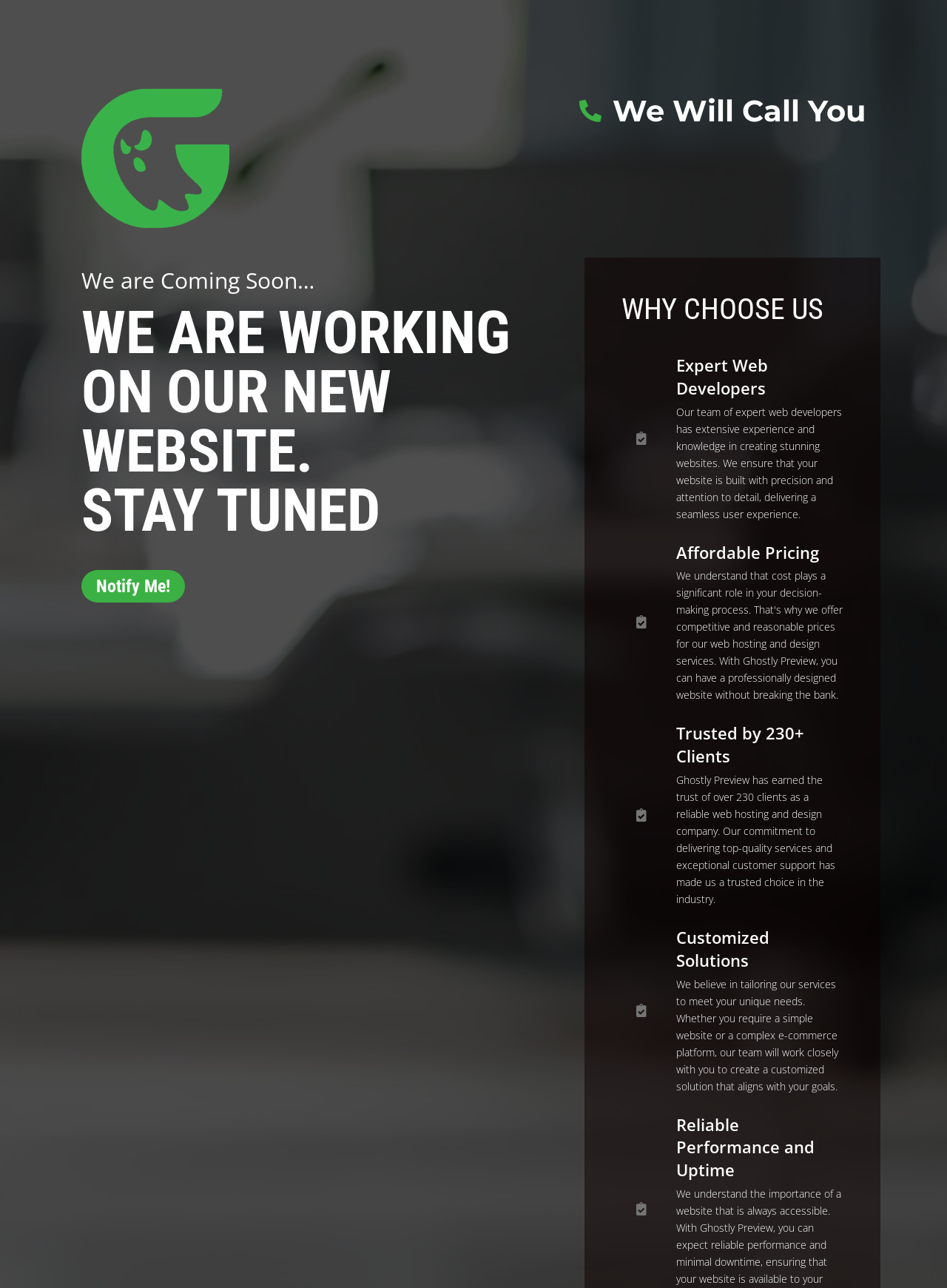Using the elements shown in the image, answer the question comprehensively: What kind of solutions does the company offer?

According to the webpage, the company offers customized solutions tailored to meet the unique needs of its clients. This is stated in the section 'Customized Solutions', which explains that the company works closely with clients to create solutions that align with their goals.